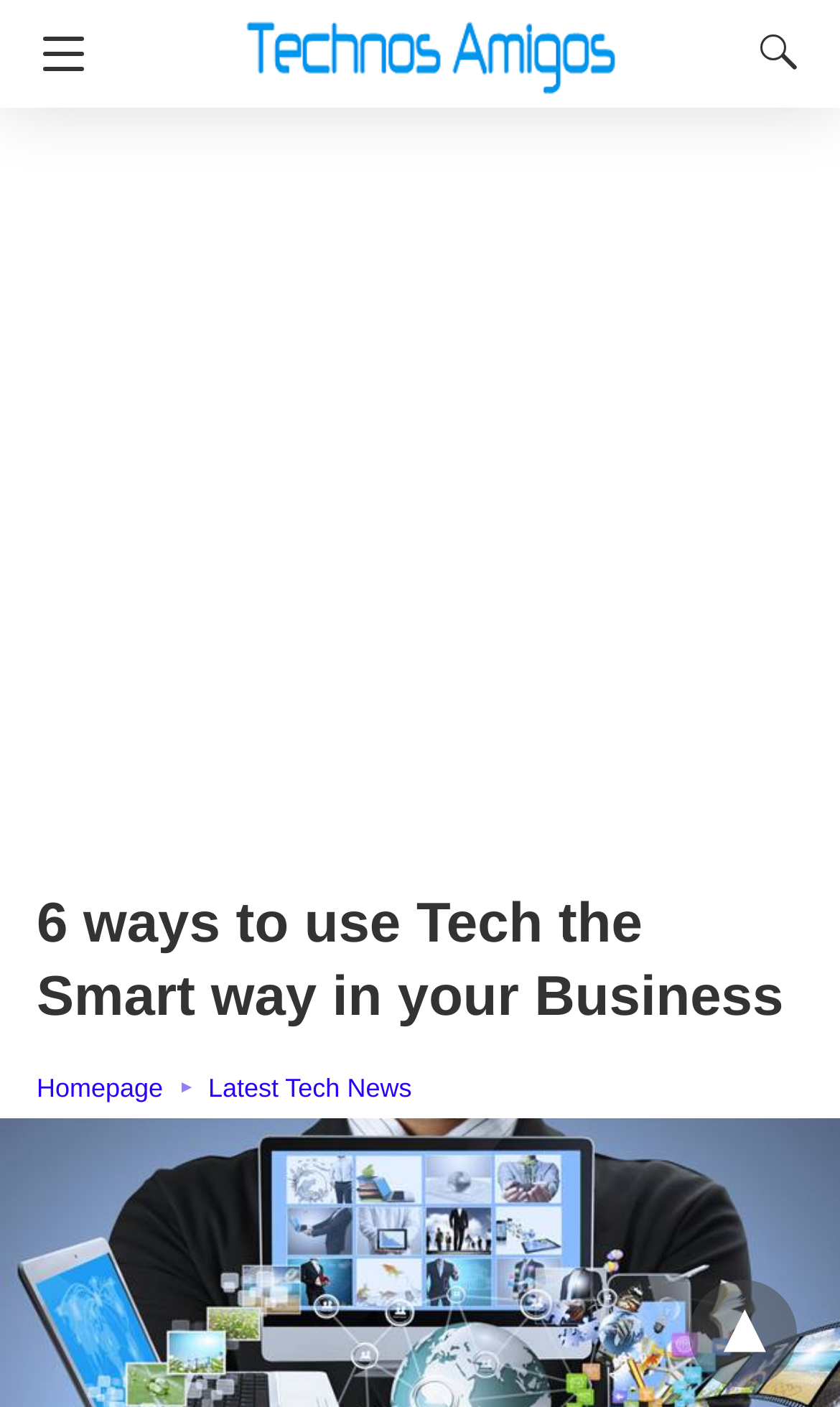Return the bounding box coordinates of the UI element that corresponds to this description: "Latest Tech News". The coordinates must be given as four float numbers in the range of 0 and 1, [left, top, right, bottom].

[0.248, 0.763, 0.49, 0.784]